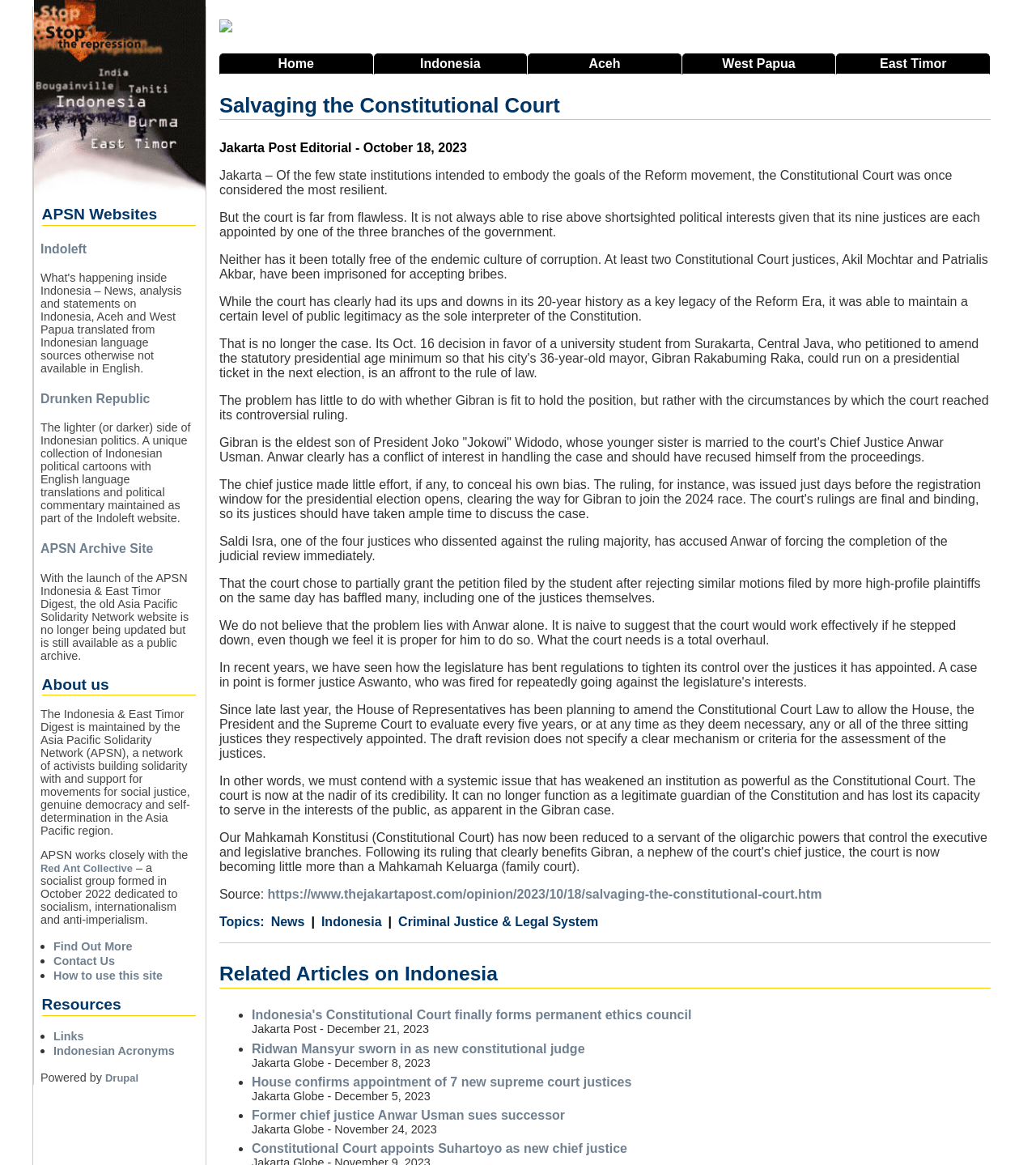Identify the bounding box coordinates of the clickable region required to complete the instruction: "Visit the 'Indoleft' website". The coordinates should be given as four float numbers within the range of 0 and 1, i.e., [left, top, right, bottom].

[0.039, 0.208, 0.084, 0.219]